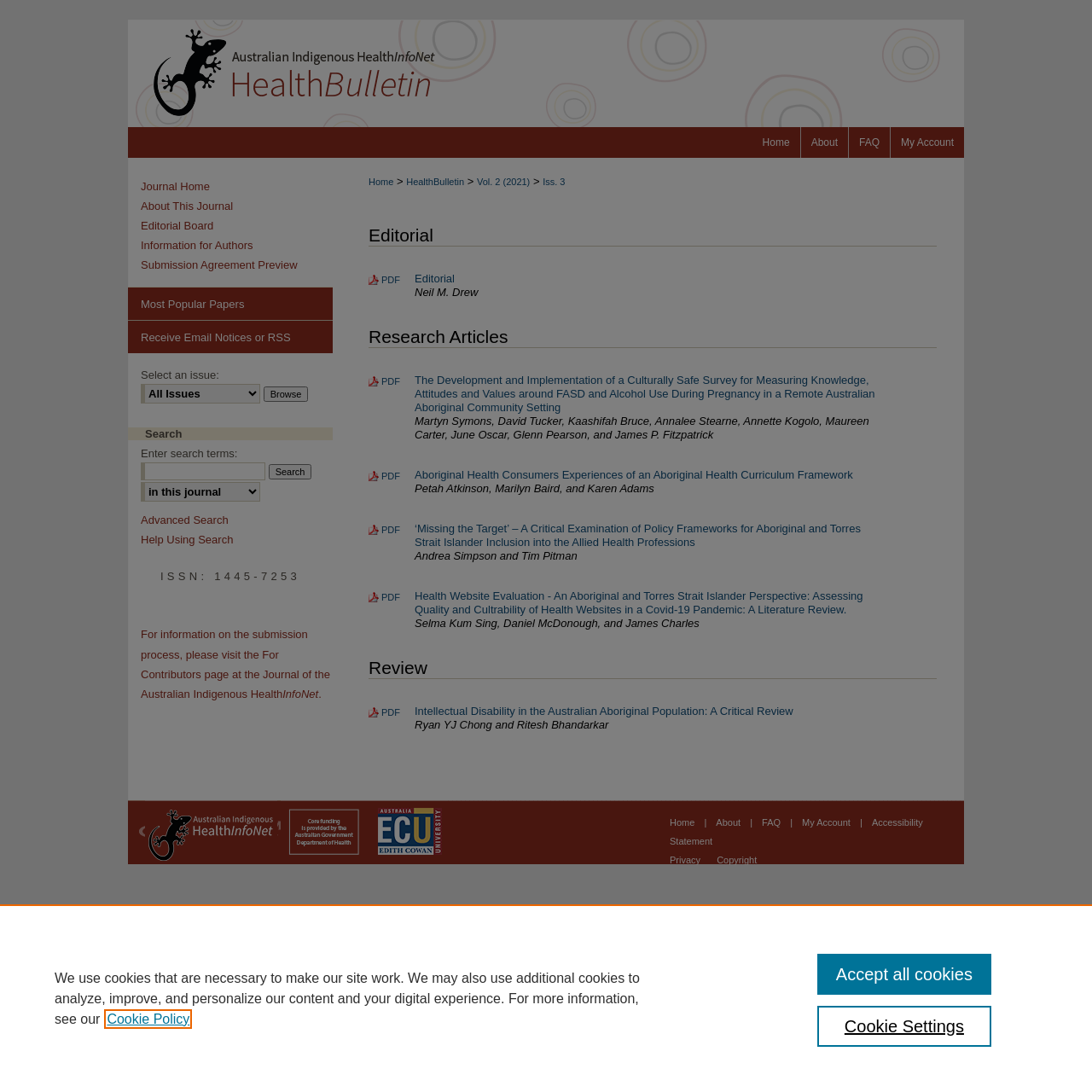Please identify the bounding box coordinates of the element on the webpage that should be clicked to follow this instruction: "Download the PDF of 'Editorial'". The bounding box coordinates should be given as four float numbers between 0 and 1, formatted as [left, top, right, bottom].

[0.338, 0.247, 0.366, 0.261]